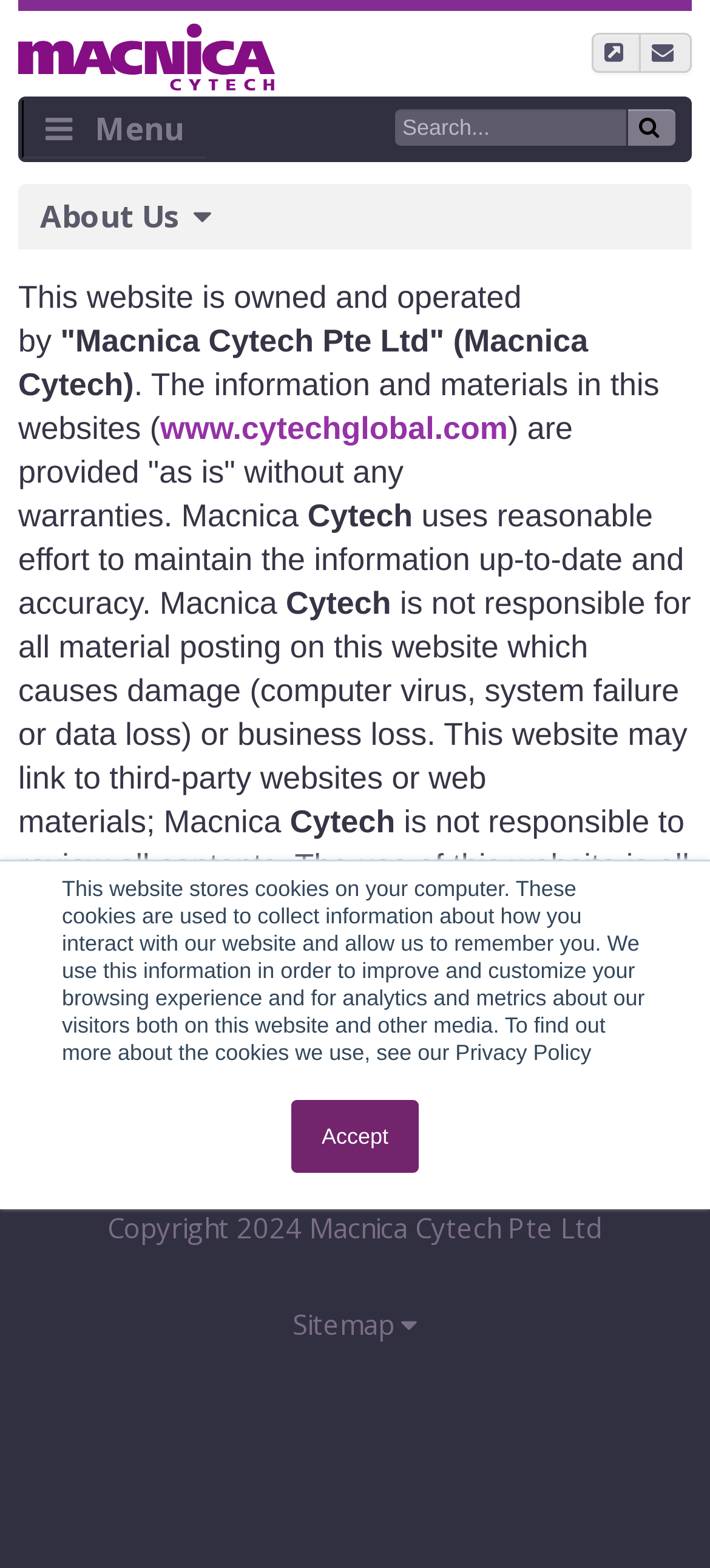What is the purpose of the cookies used on this website?
Using the image provided, answer with just one word or phrase.

To improve and customize browsing experience